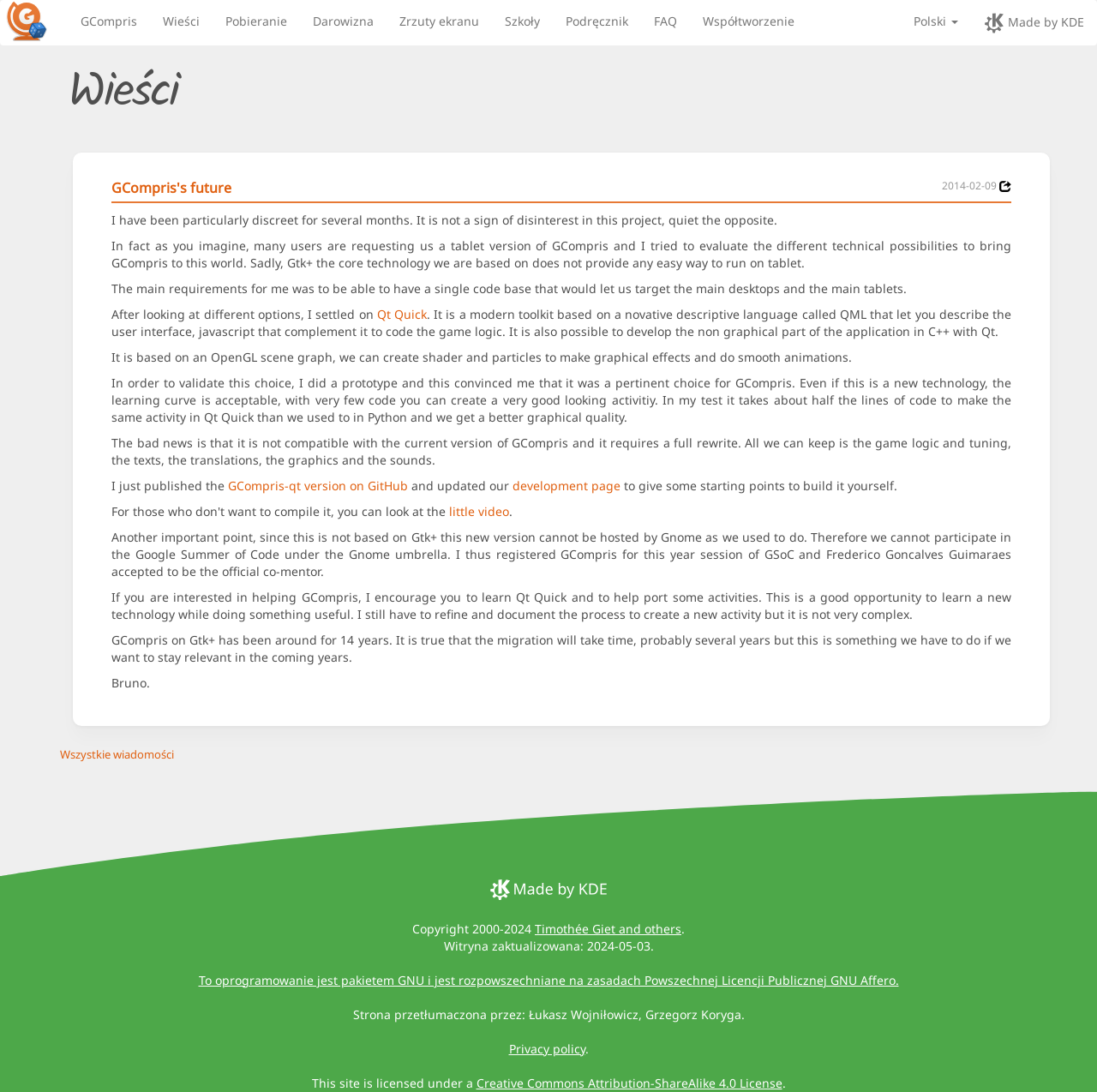Who is the author of the webpage content?
Please ensure your answer is as detailed and informative as possible.

The author of the webpage content is Bruno, as mentioned at the end of the webpage in the text 'Bruno'.